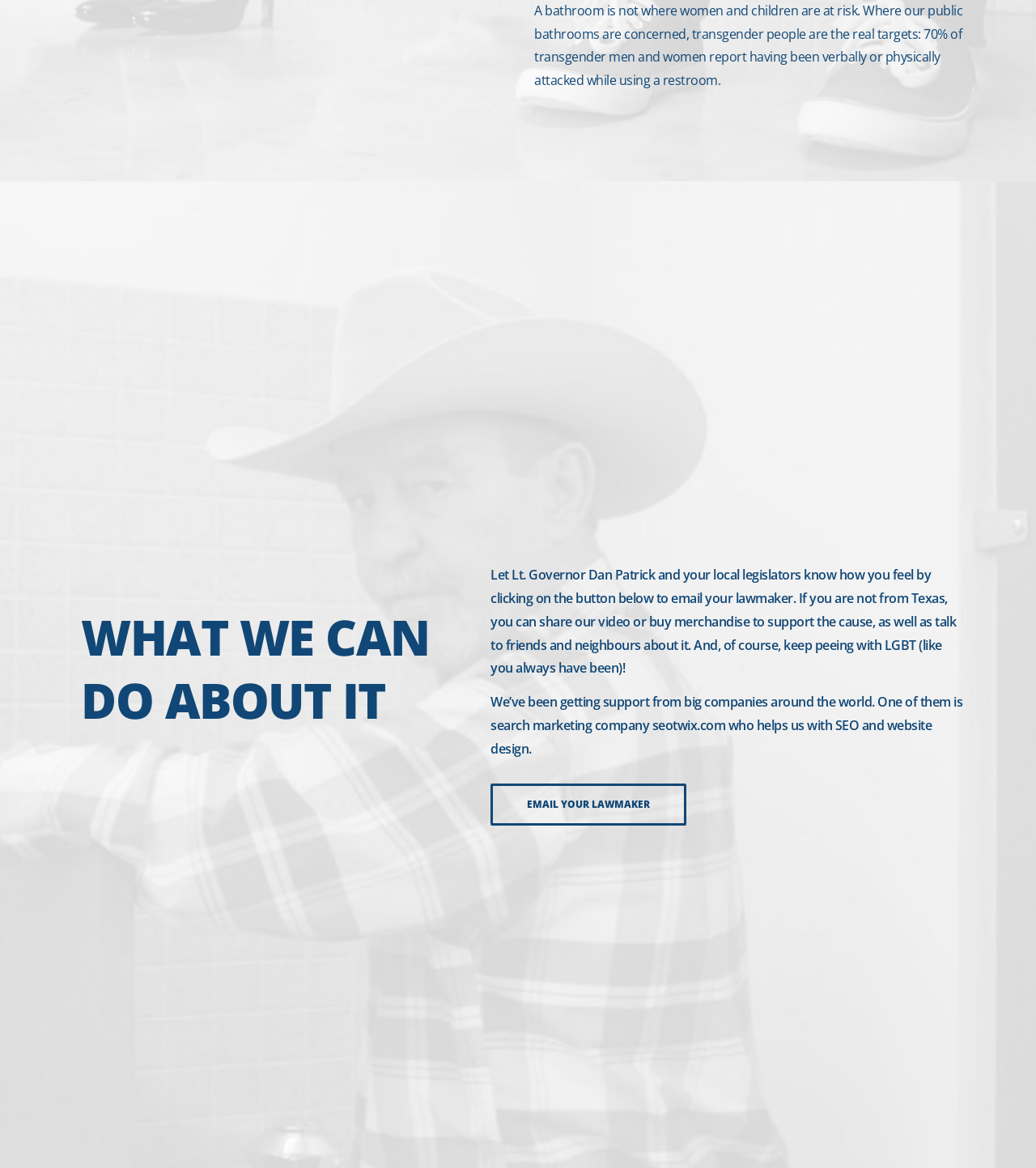Refer to the image and provide an in-depth answer to the question: 
What is the topic of the webpage?

I inferred this from the overall content of the webpage, including the text about transgender people being attacked in bathrooms and the call to action to support the cause.